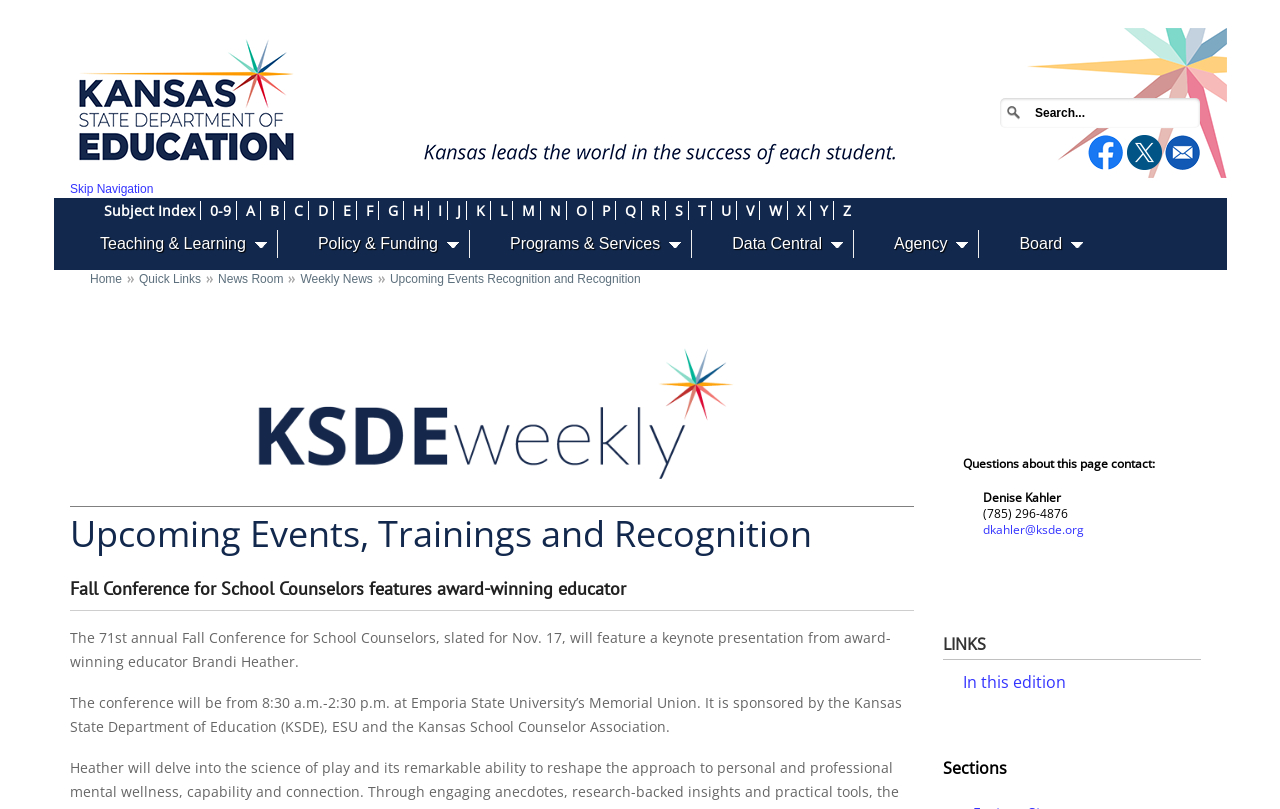Examine the screenshot and answer the question in as much detail as possible: Who is the contact person for questions about this page?

The answer can be found at the bottom of the page, where it states 'Questions about this page contact: Denise Kahler'.